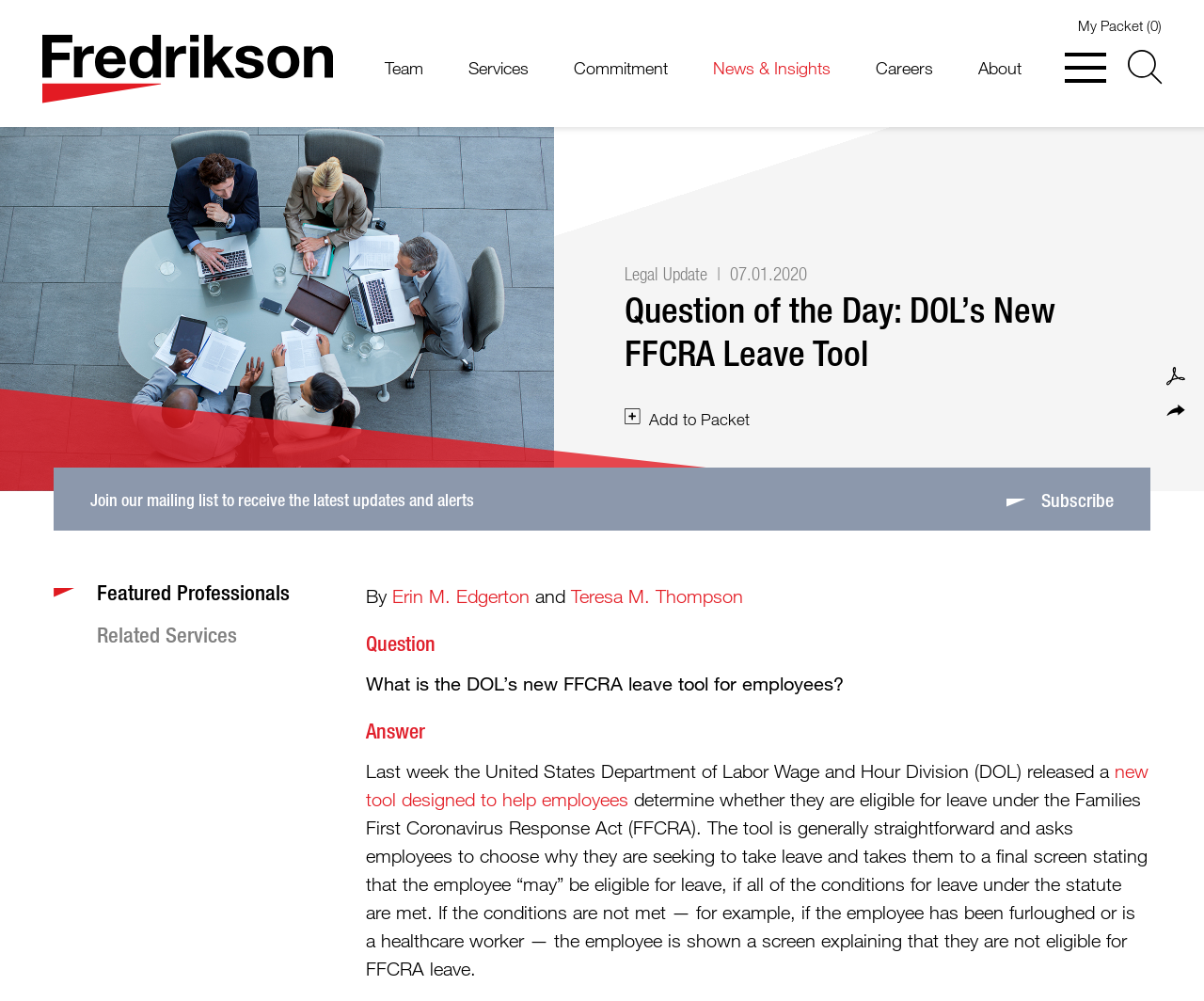Identify the bounding box for the element characterized by the following description: "Main Content".

[0.395, 0.005, 0.5, 0.039]